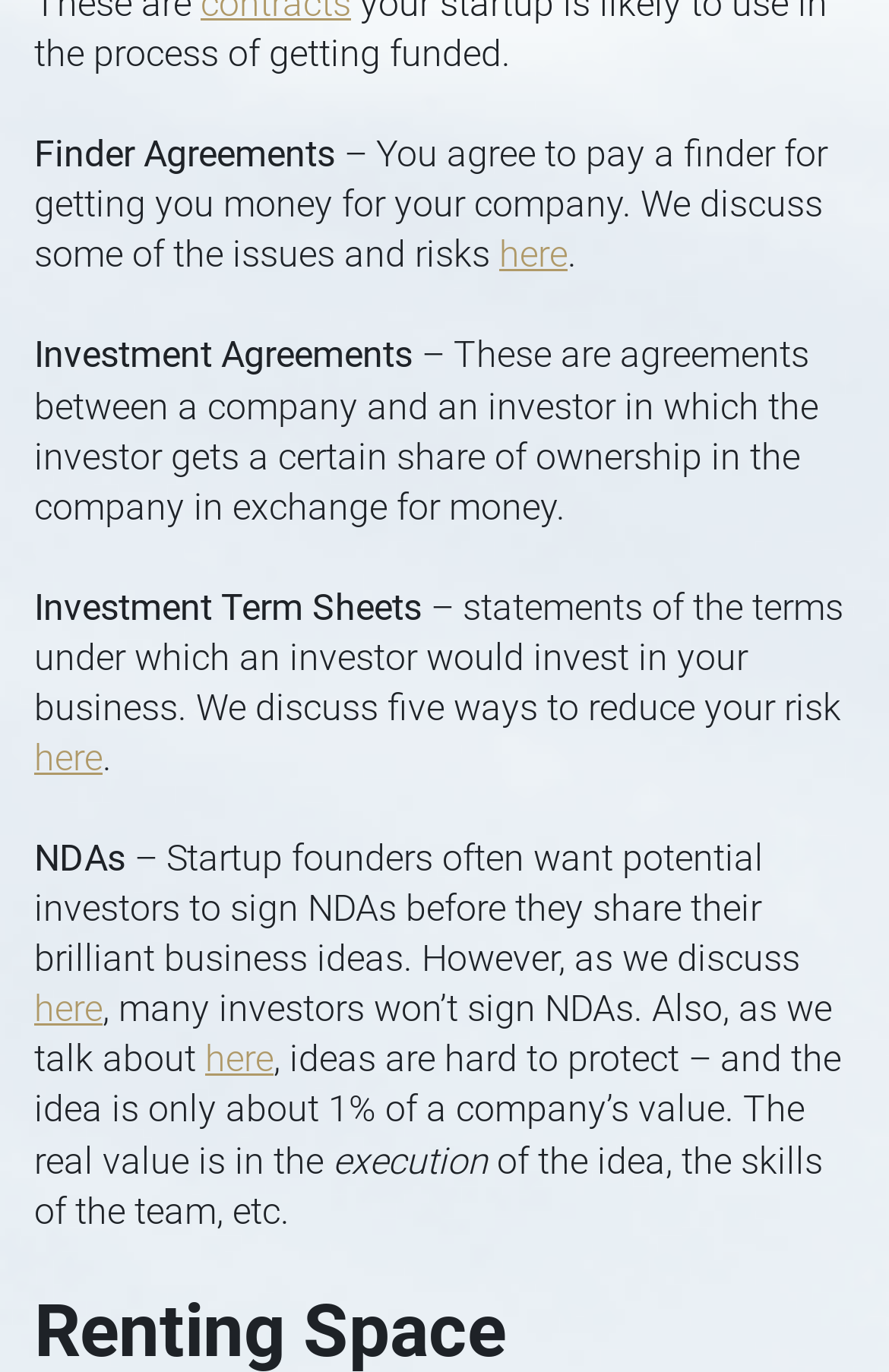Given the element description: "here", predict the bounding box coordinates of the UI element it refers to, using four float numbers between 0 and 1, i.e., [left, top, right, bottom].

[0.038, 0.537, 0.115, 0.568]